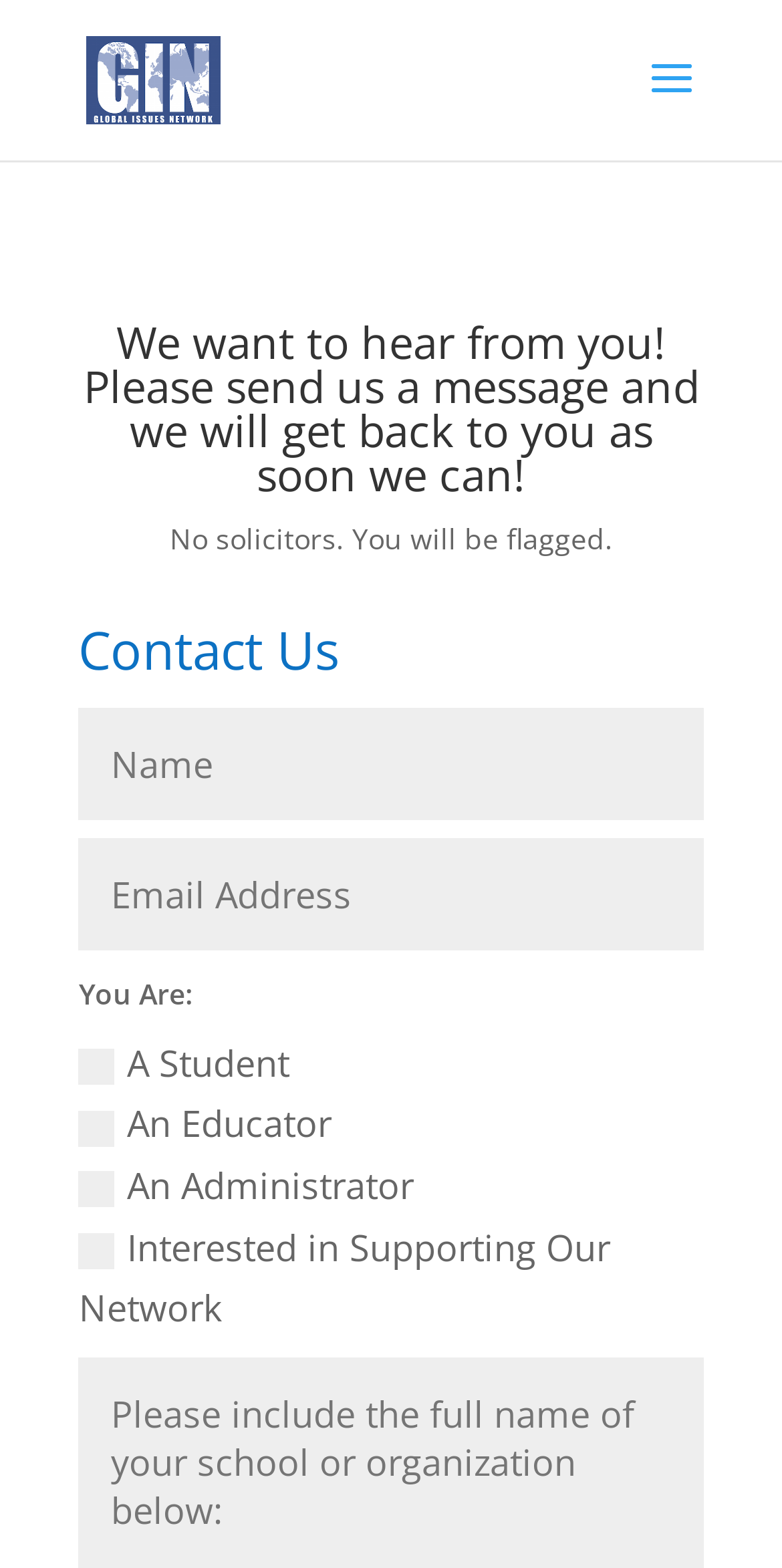Answer with a single word or phrase: 
What is the warning message on the page?

No solicitors.